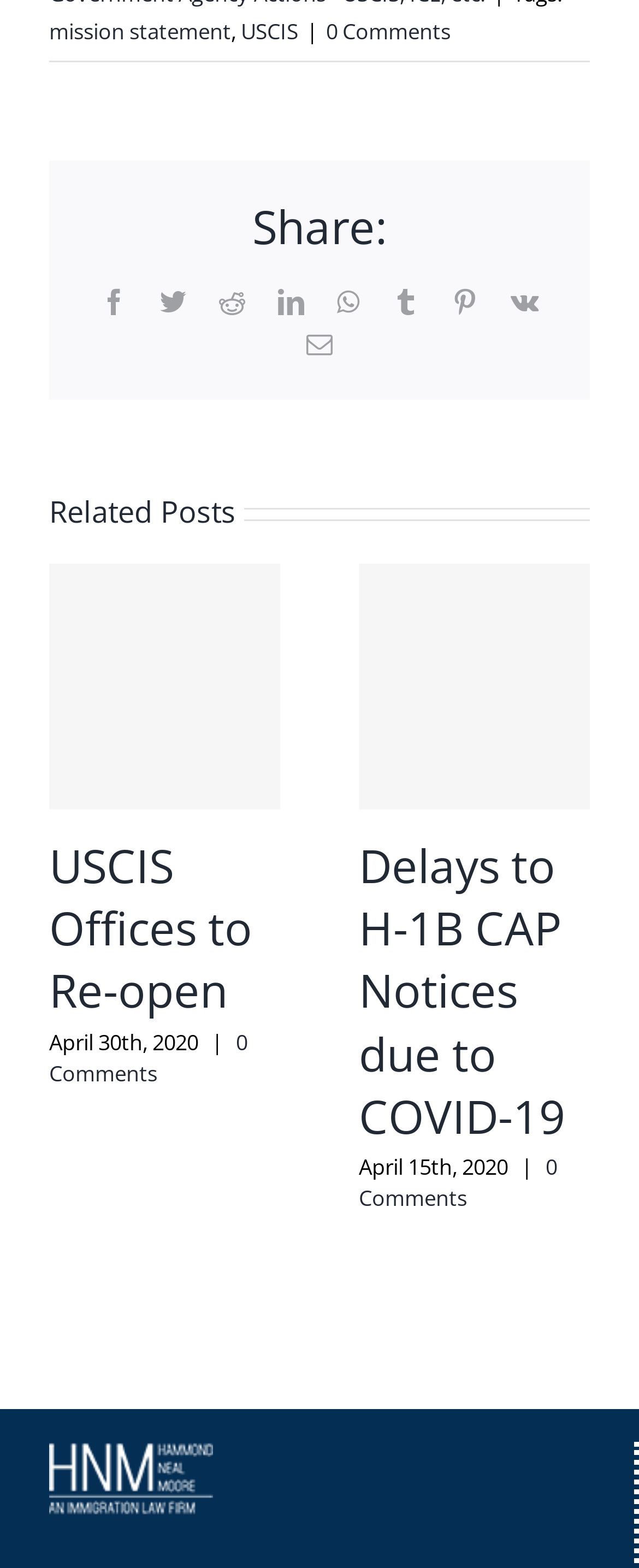How many comments does the first related post have?
Please provide a single word or phrase based on the screenshot.

0